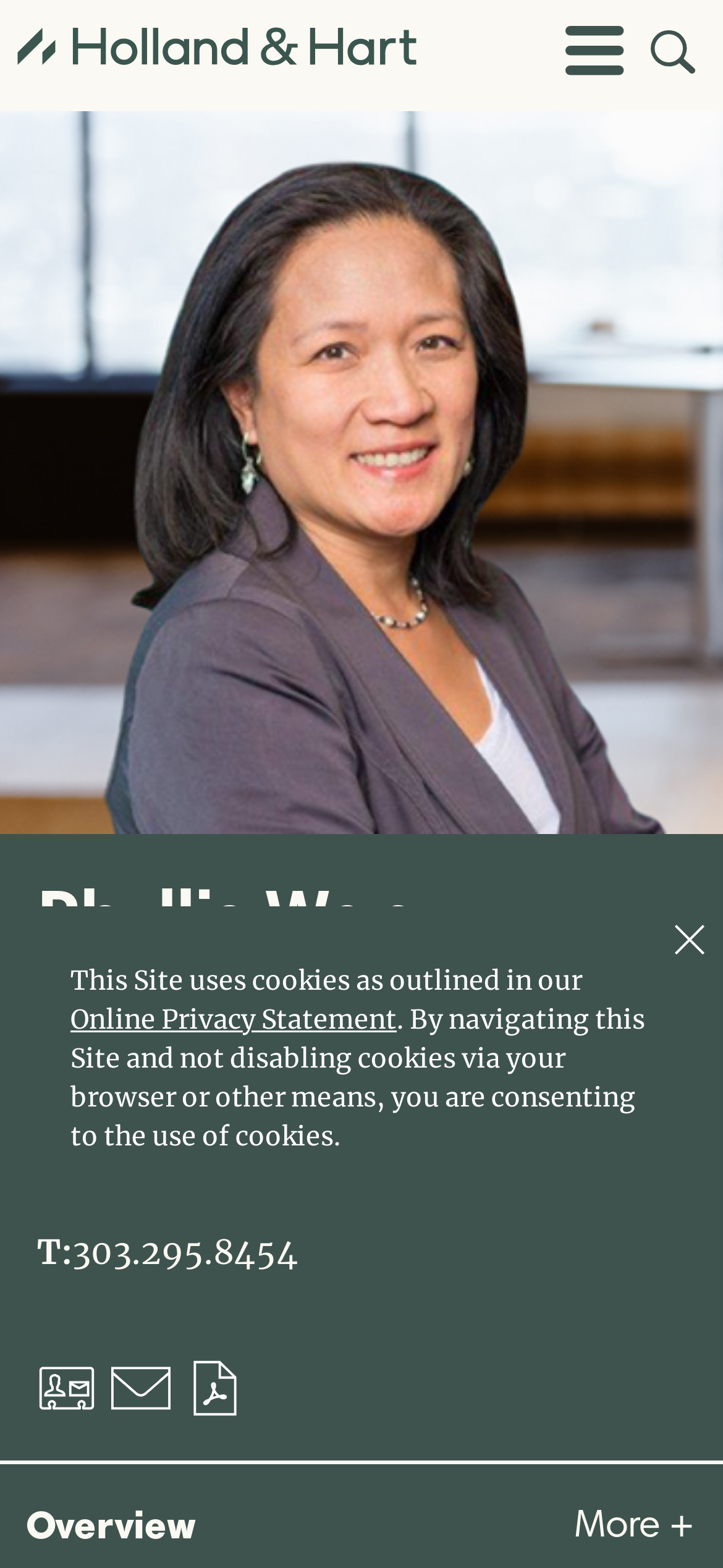Locate the bounding box for the described UI element: "JOIN THE MEETING". Ensure the coordinates are four float numbers between 0 and 1, formatted as [left, top, right, bottom].

None